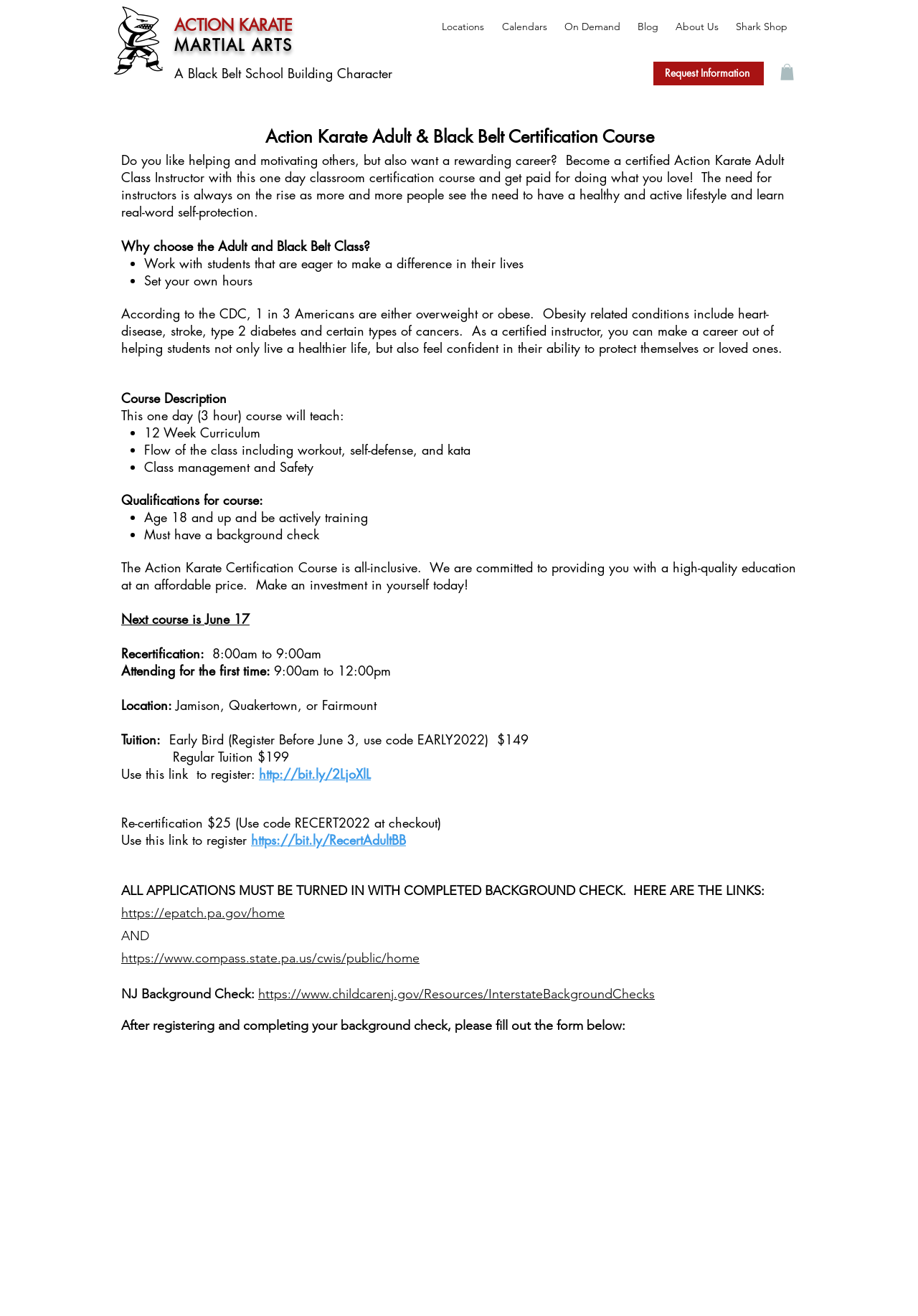What is the name of the martial arts school?
Answer the question based on the image using a single word or a brief phrase.

Action Karate